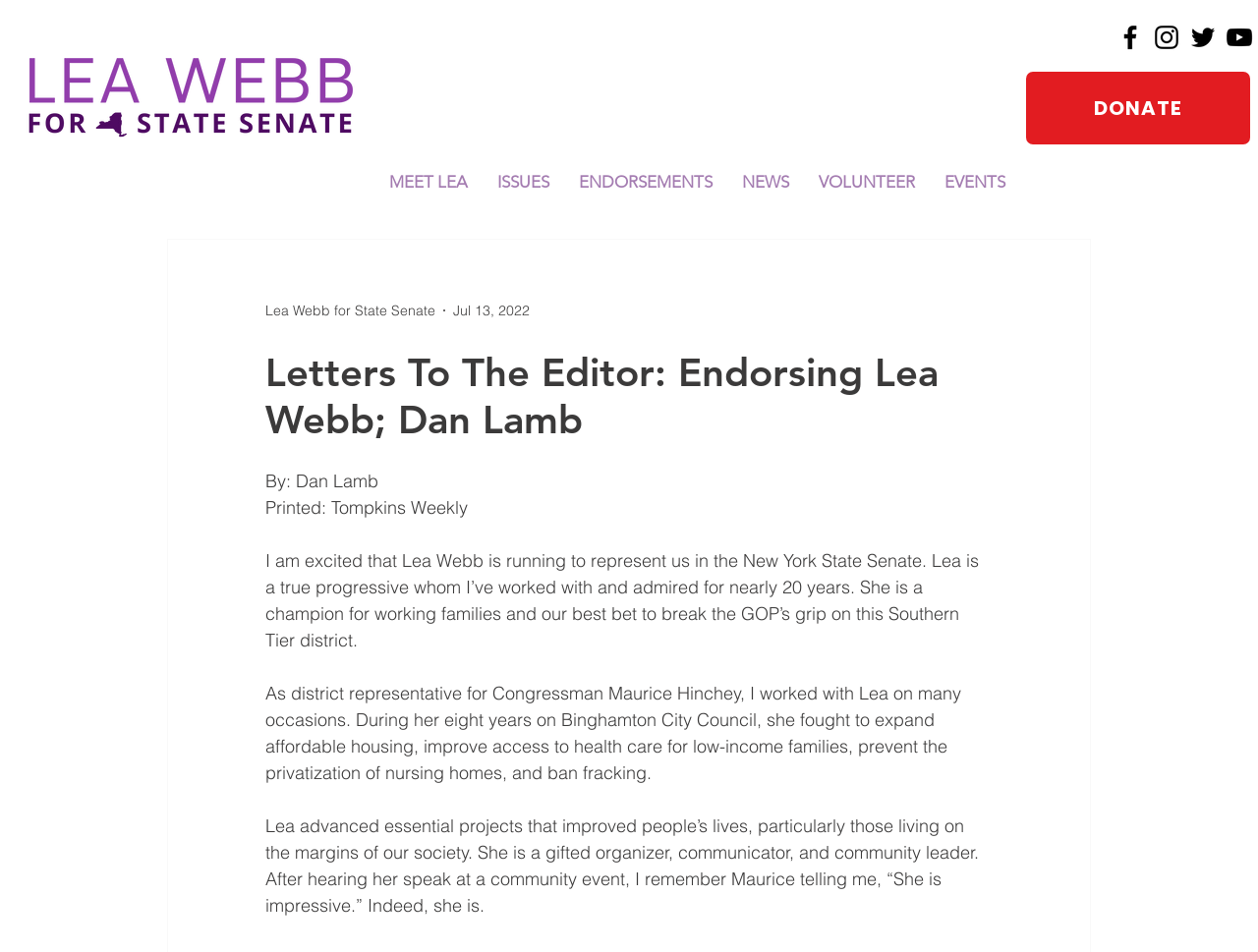Respond with a single word or phrase:
What is the name of the publication where the letter was printed?

Tompkins Weekly